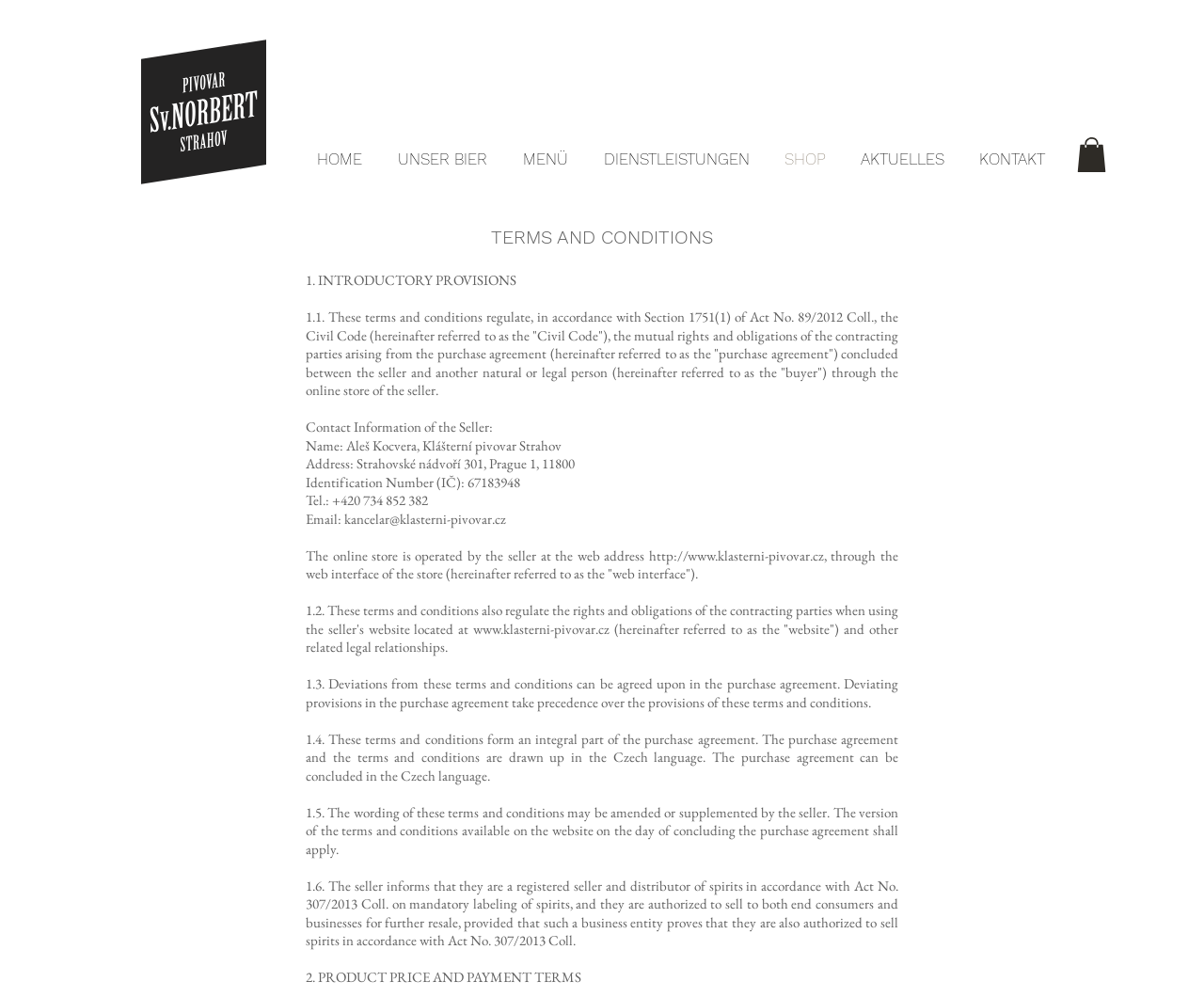Determine the bounding box coordinates of the element that should be clicked to execute the following command: "Click on the UNSER BIER link".

[0.316, 0.145, 0.42, 0.174]